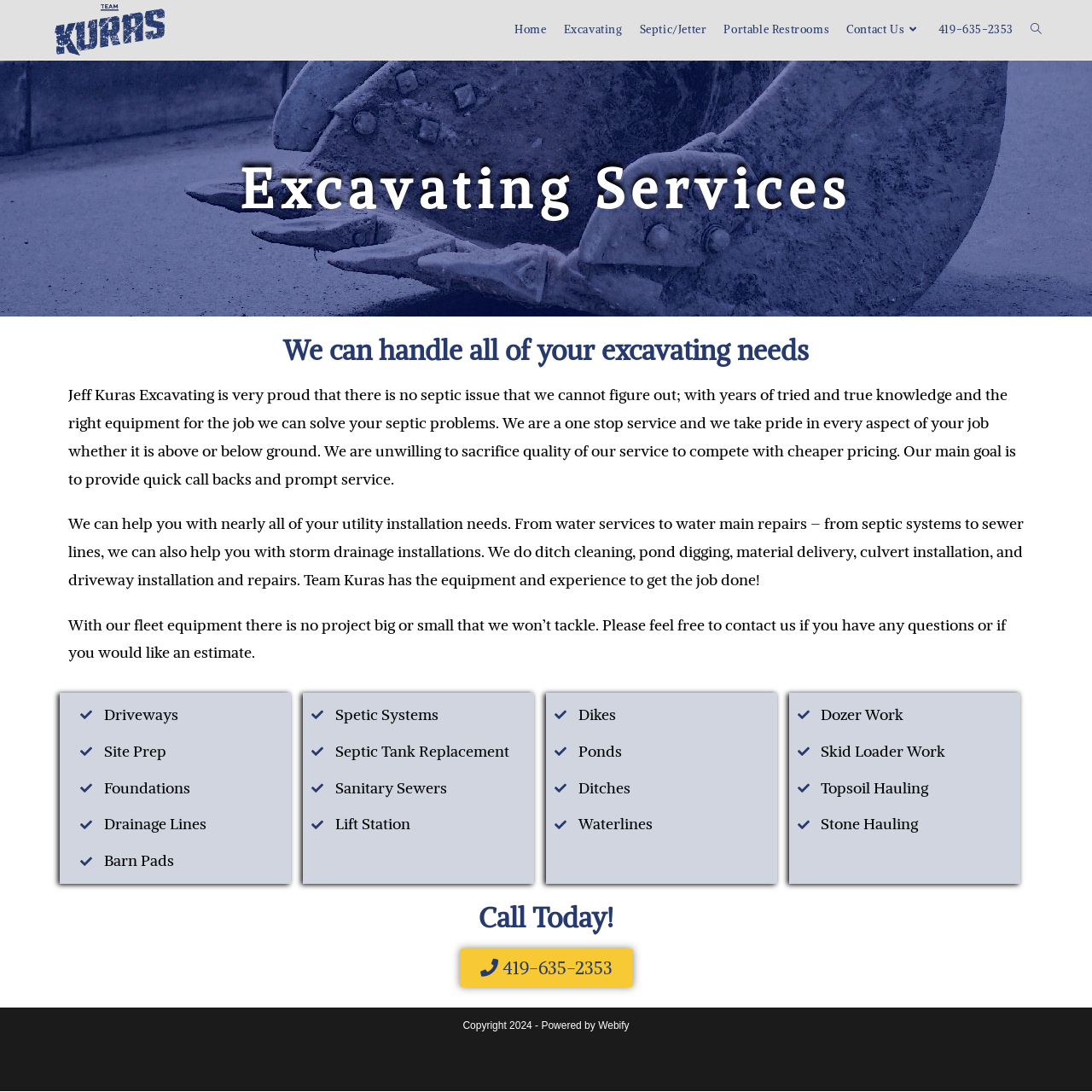Locate the bounding box of the UI element described in the following text: "Toggle website search".

[0.936, 0.0, 0.962, 0.055]